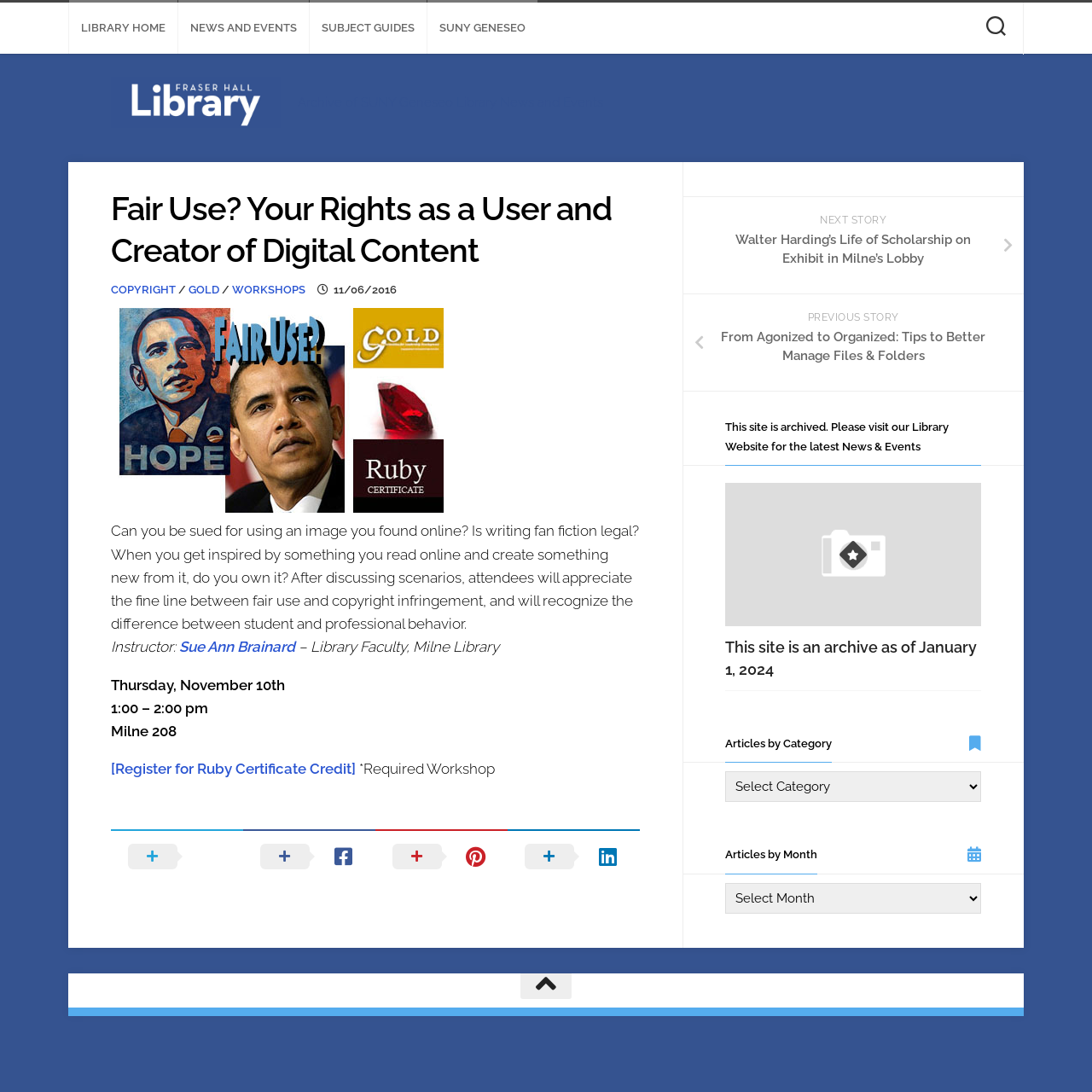What is the location of the workshop?
Please provide a comprehensive answer based on the contents of the image.

I found the location of the workshop by looking at the text 'Milne 208' which is located in the workshop details section.